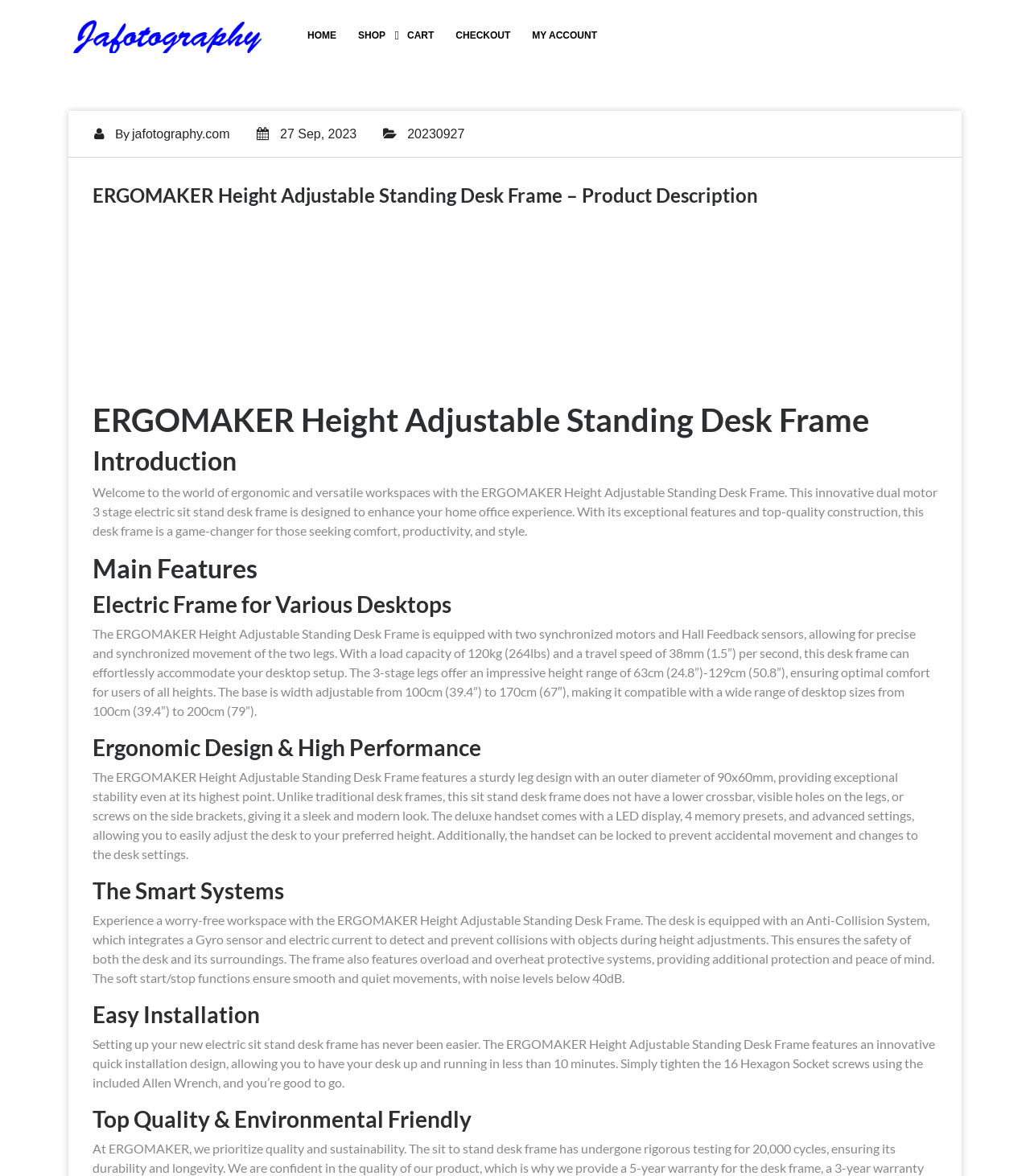Identify the bounding box coordinates of the clickable region necessary to fulfill the following instruction: "Click the 'HOME' link". The bounding box coordinates should be four float numbers between 0 and 1, i.e., [left, top, right, bottom].

[0.289, 0.016, 0.336, 0.045]